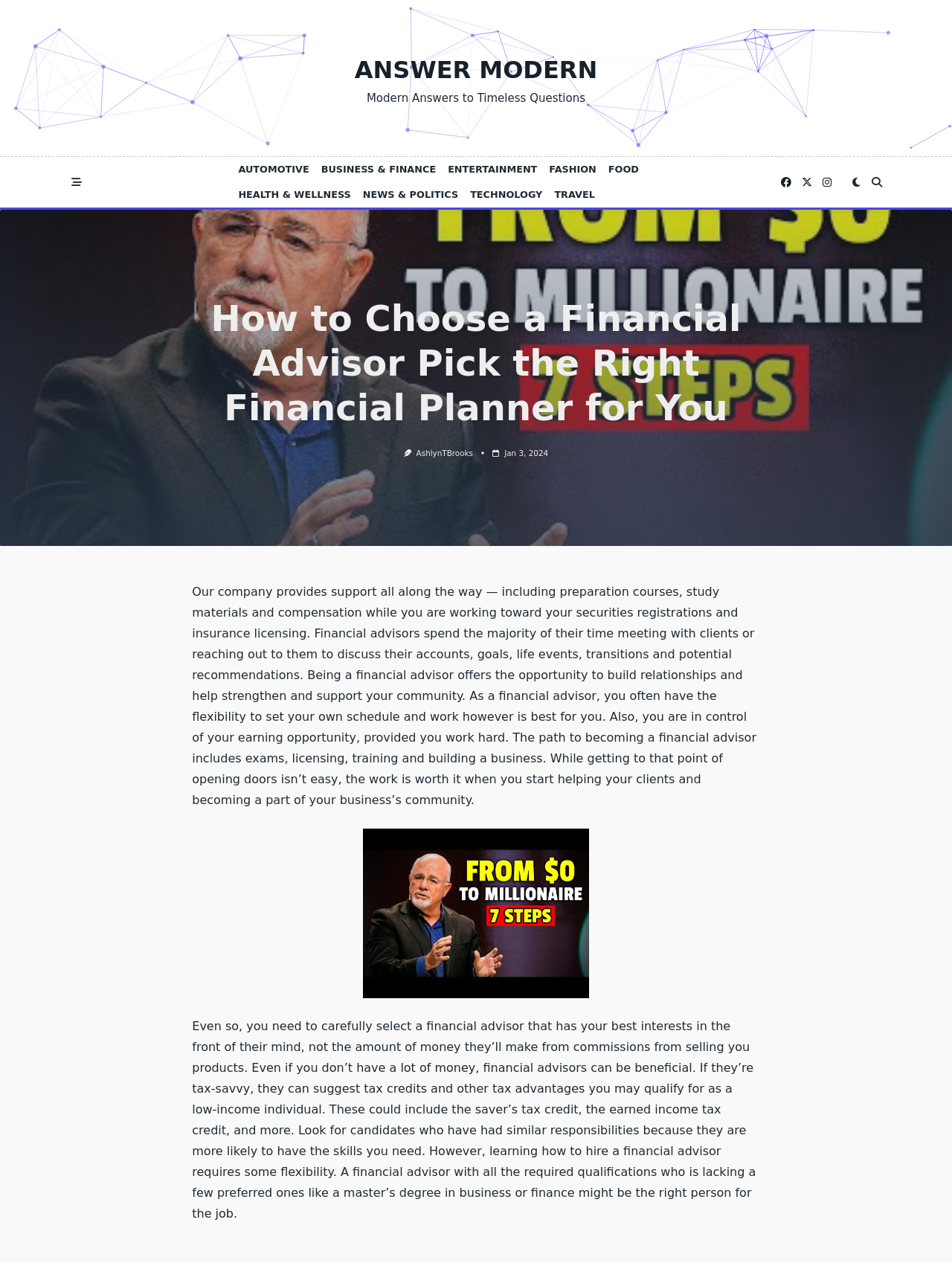Identify the bounding box for the described UI element: "Travel".

[0.576, 0.144, 0.631, 0.164]